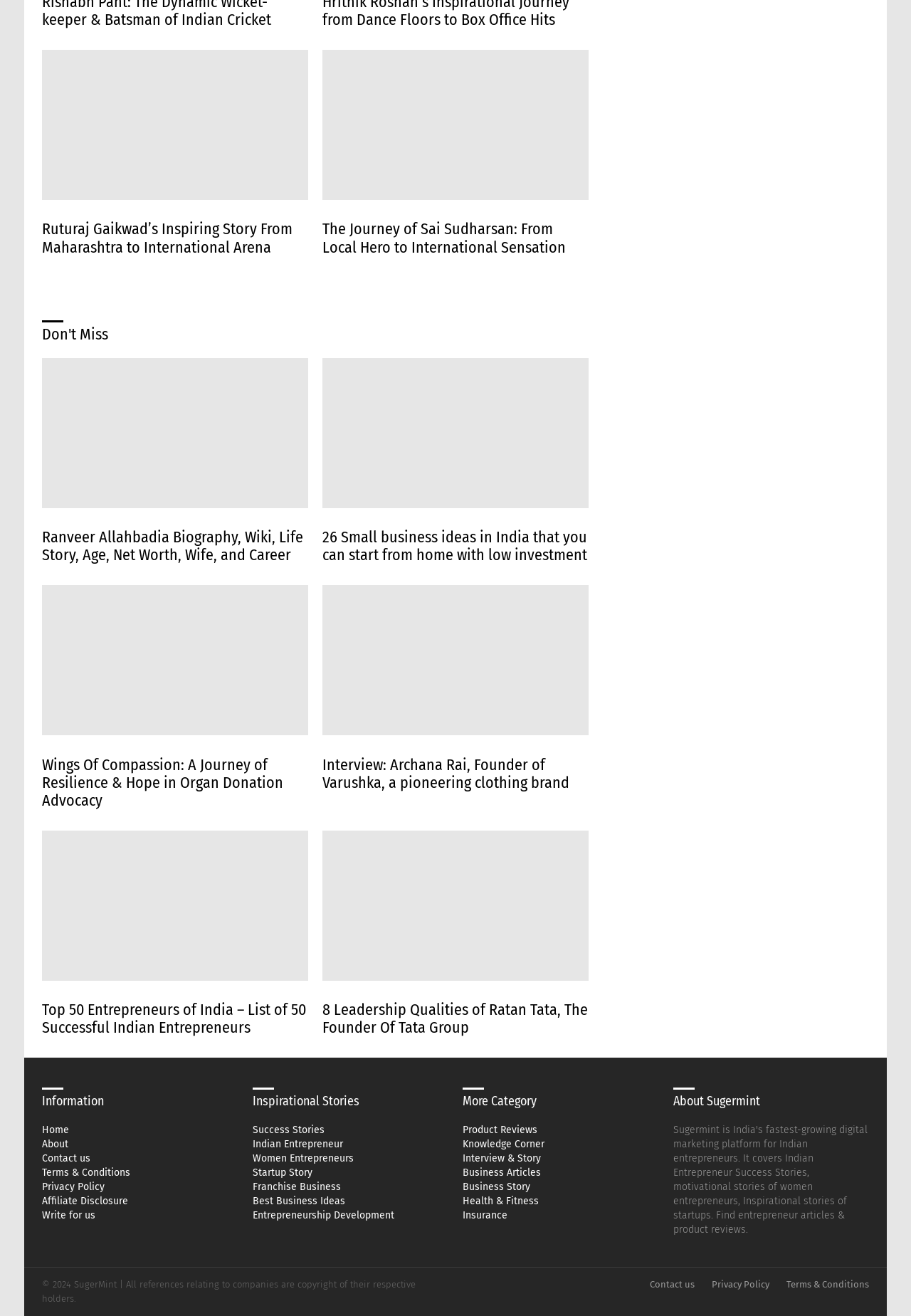Kindly provide the bounding box coordinates of the section you need to click on to fulfill the given instruction: "Read about Sai Sudharsan's journey".

[0.354, 0.158, 0.646, 0.195]